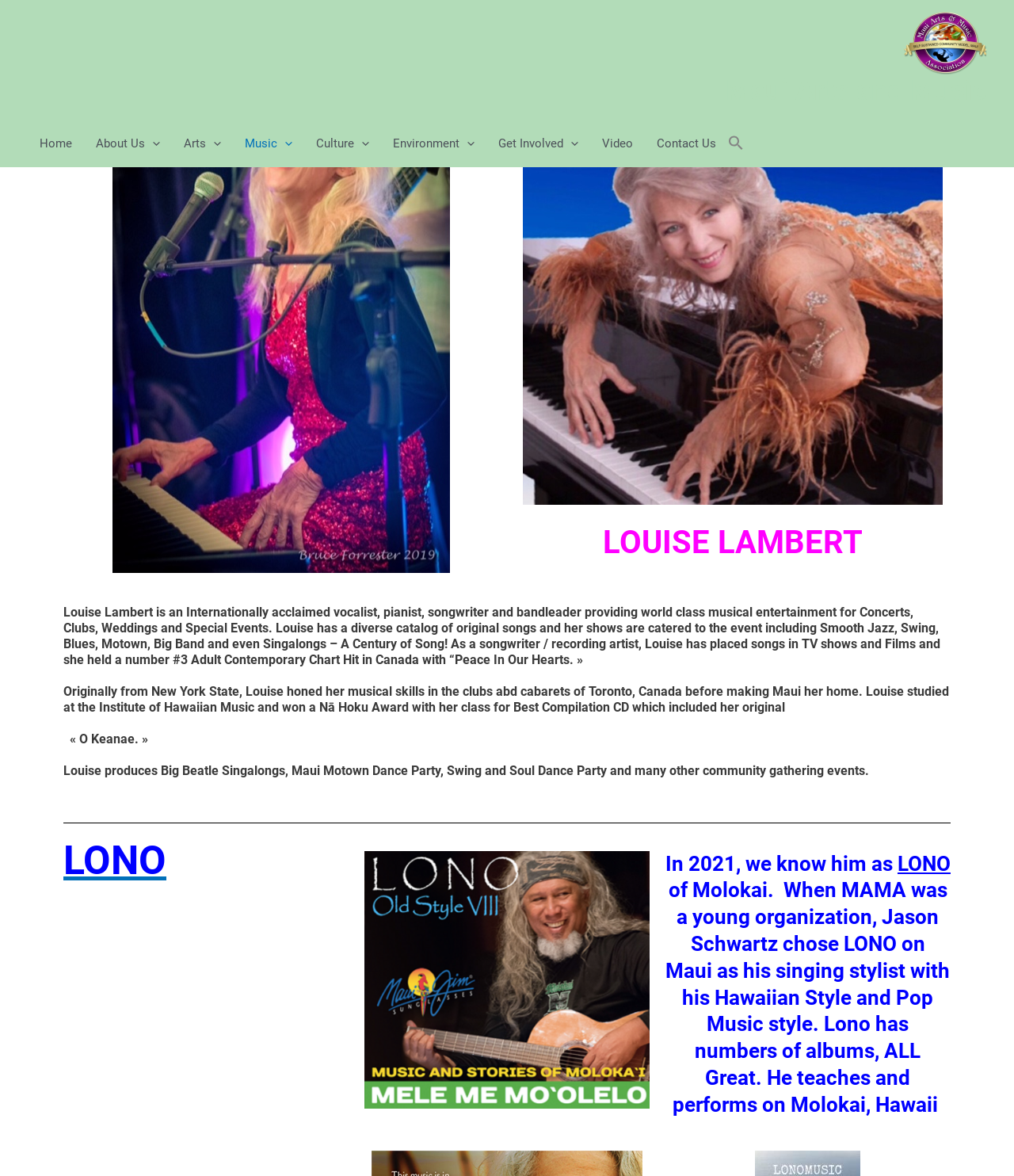Answer the question below using just one word or a short phrase: 
What is the name of the event organized by Louise?

Big Beatle Singalongs